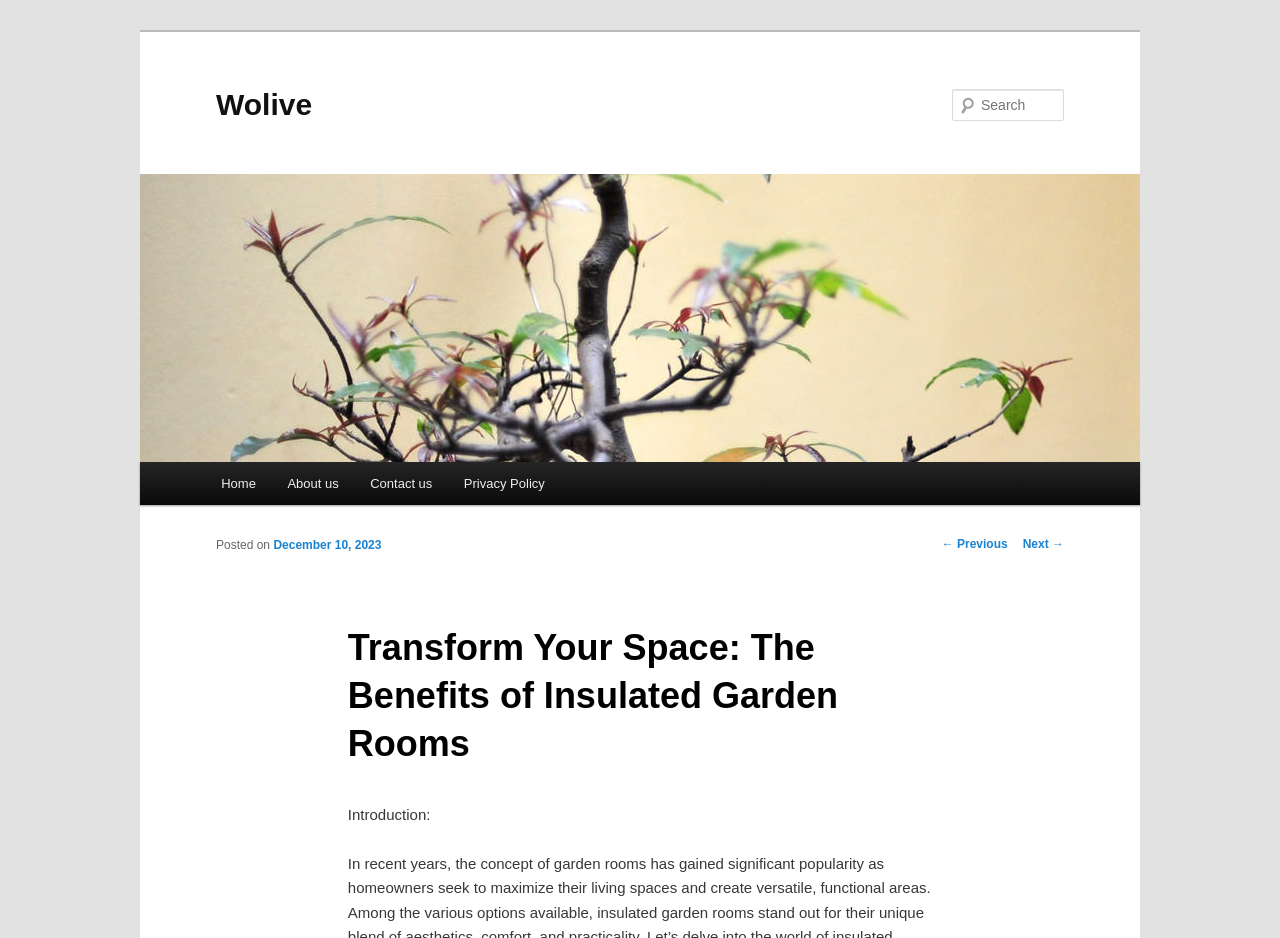Analyze and describe the webpage in a detailed narrative.

The webpage is about Wolive, a company that specializes in insulated garden rooms. At the top left corner, there is a link to skip to the primary content. Next to it, there is a heading with the company name "Wolive" and a link to the company's main page. Below the company name, there is a large image of Wolive, taking up most of the top section of the page.

On the top right corner, there is a search bar with a label "Search" and a text box to input search queries. 

The main menu is located below the image, with links to "Home", "About us", "Contact us", and "Privacy Policy". 

The main content of the page is an article titled "Transform Your Space: The Benefits of Insulated Garden Rooms". The article has a heading with the title, followed by a posted date "December 10, 2023". The article starts with an introduction, which discusses the concept of garden rooms and their growing popularity among homeowners.

At the bottom of the page, there are links to navigate to previous and next posts.